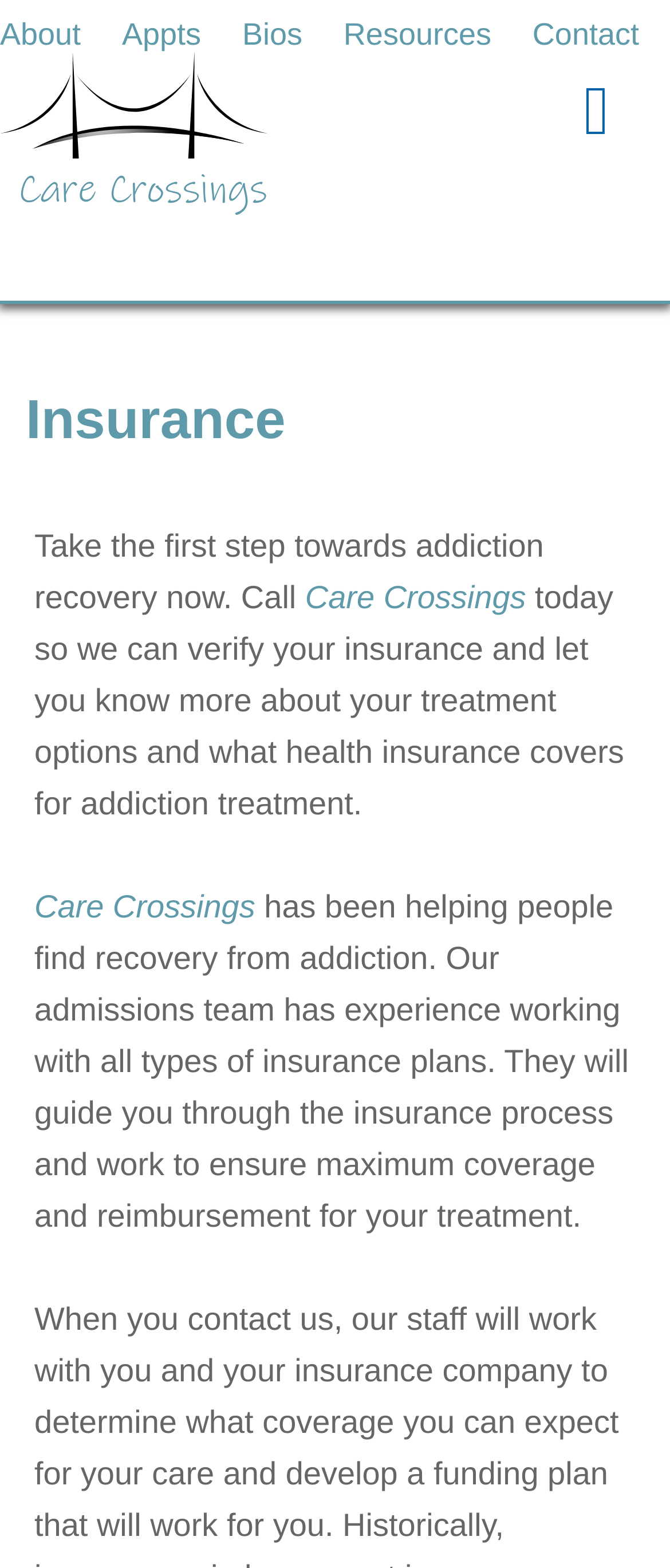What is the first step towards addiction recovery?
Based on the visual details in the image, please answer the question thoroughly.

I found the first step towards addiction recovery by reading the static text element that says 'Take the first step towards addiction recovery now. Call today so we can verify your insurance and let you know more about your treatment options and what health insurance covers for addiction treatment.'.